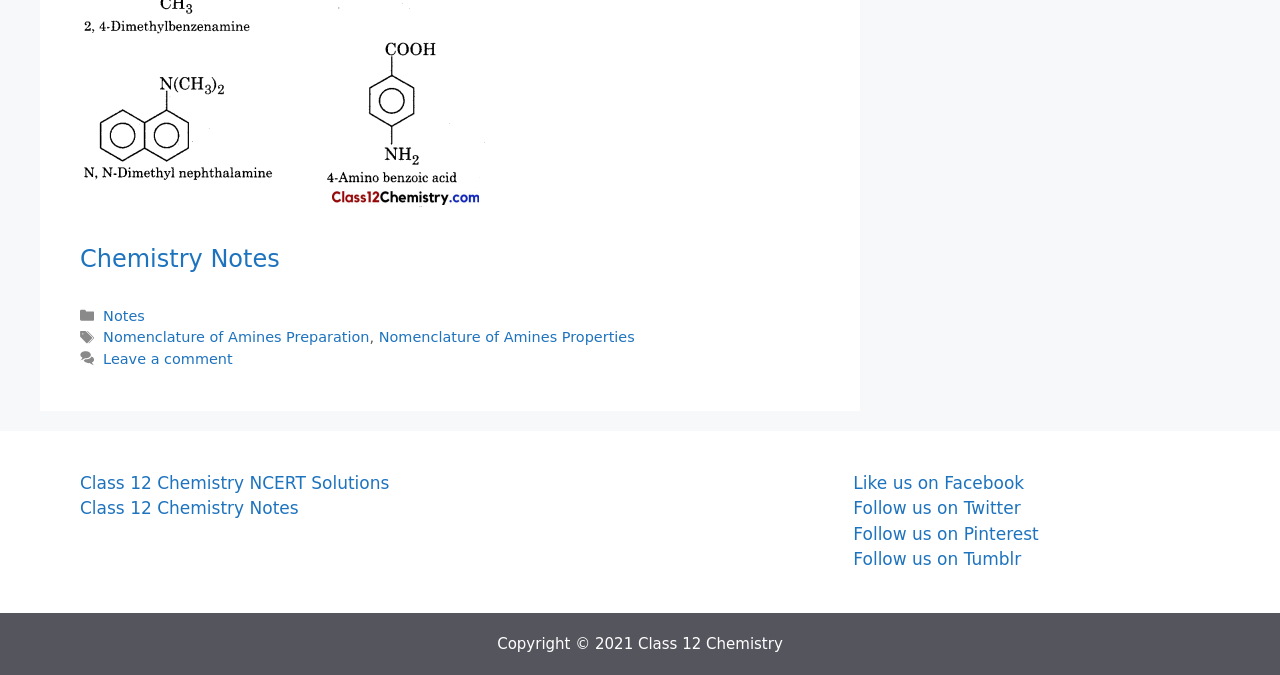Pinpoint the bounding box coordinates of the element to be clicked to execute the instruction: "Go to Class 12 Chemistry".

[0.498, 0.94, 0.612, 0.967]